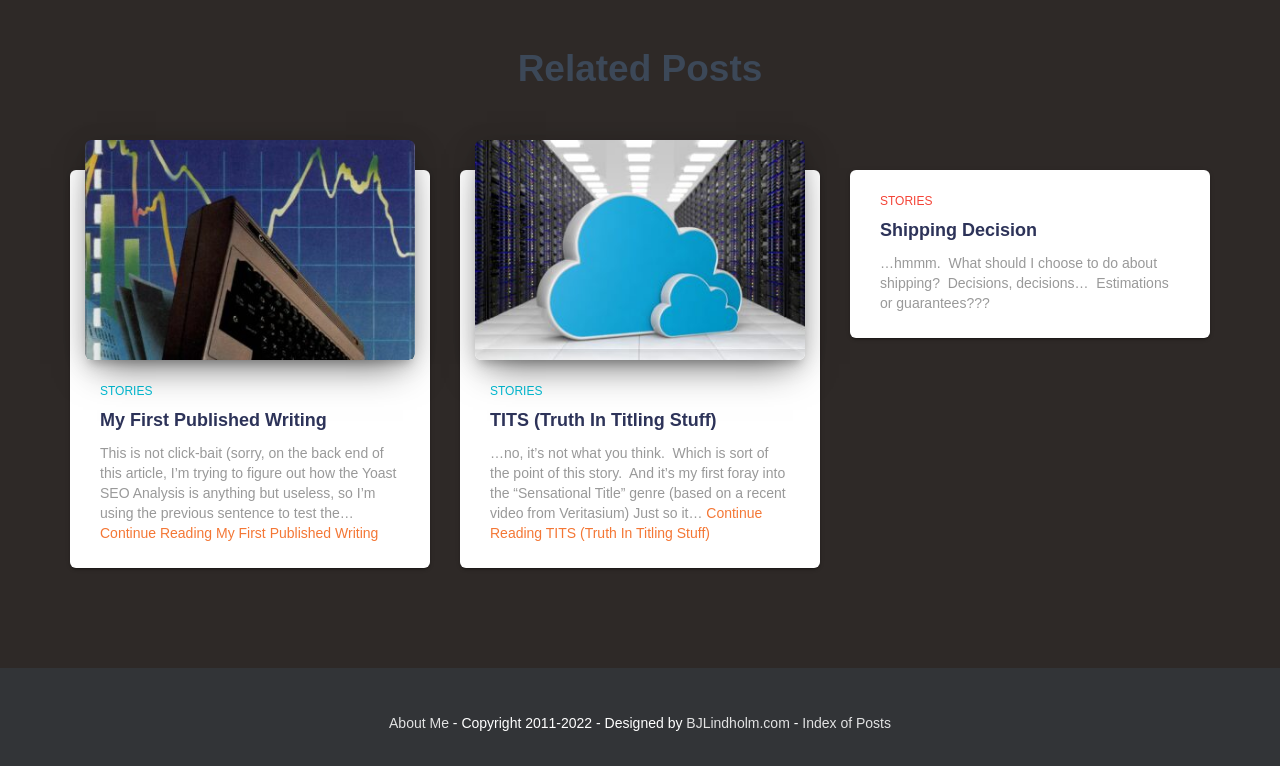Please reply with a single word or brief phrase to the question: 
What is the last link at the bottom of the page?

Index of Posts